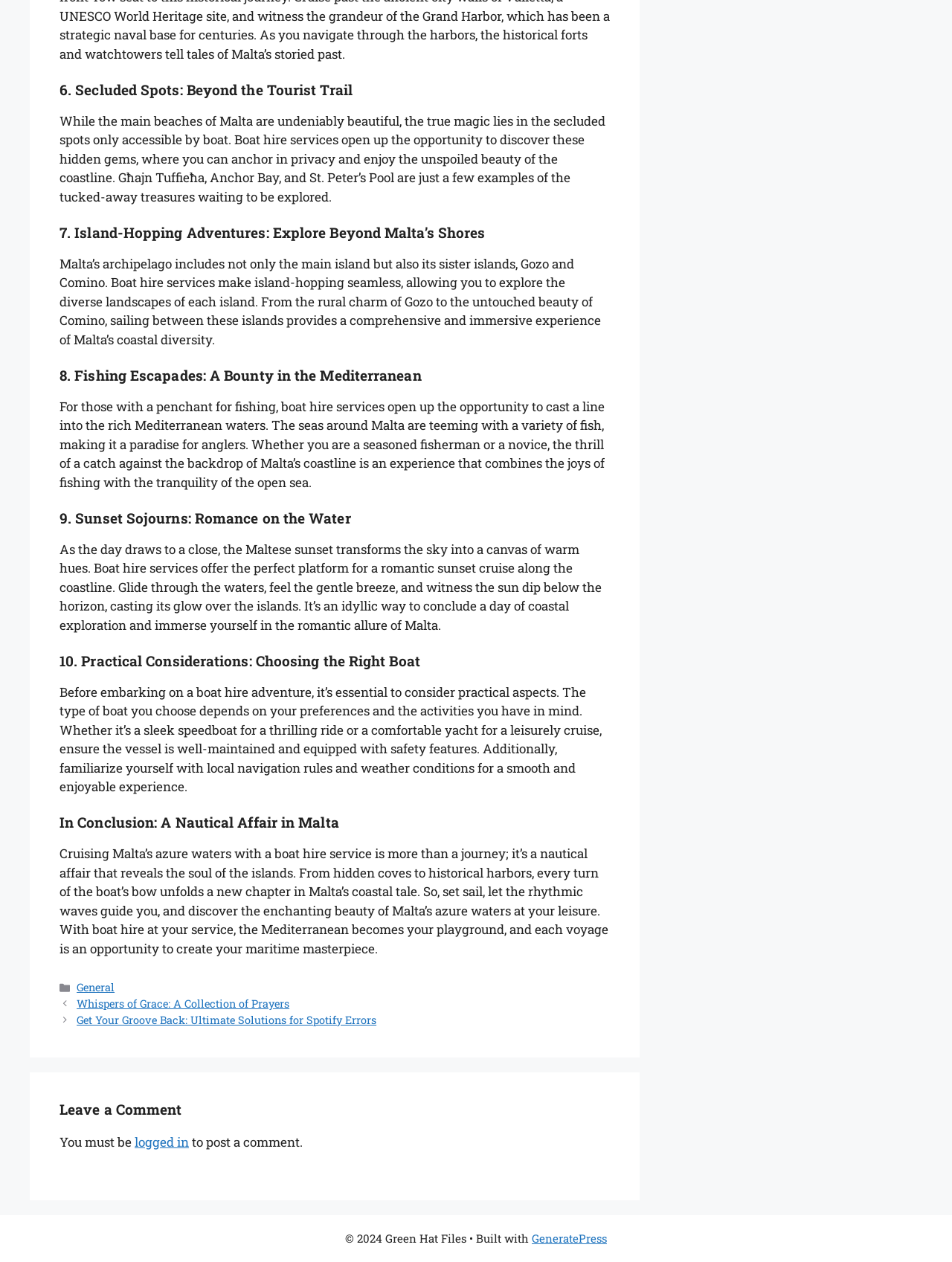Determine the bounding box for the described UI element: "logged in".

[0.141, 0.898, 0.198, 0.912]